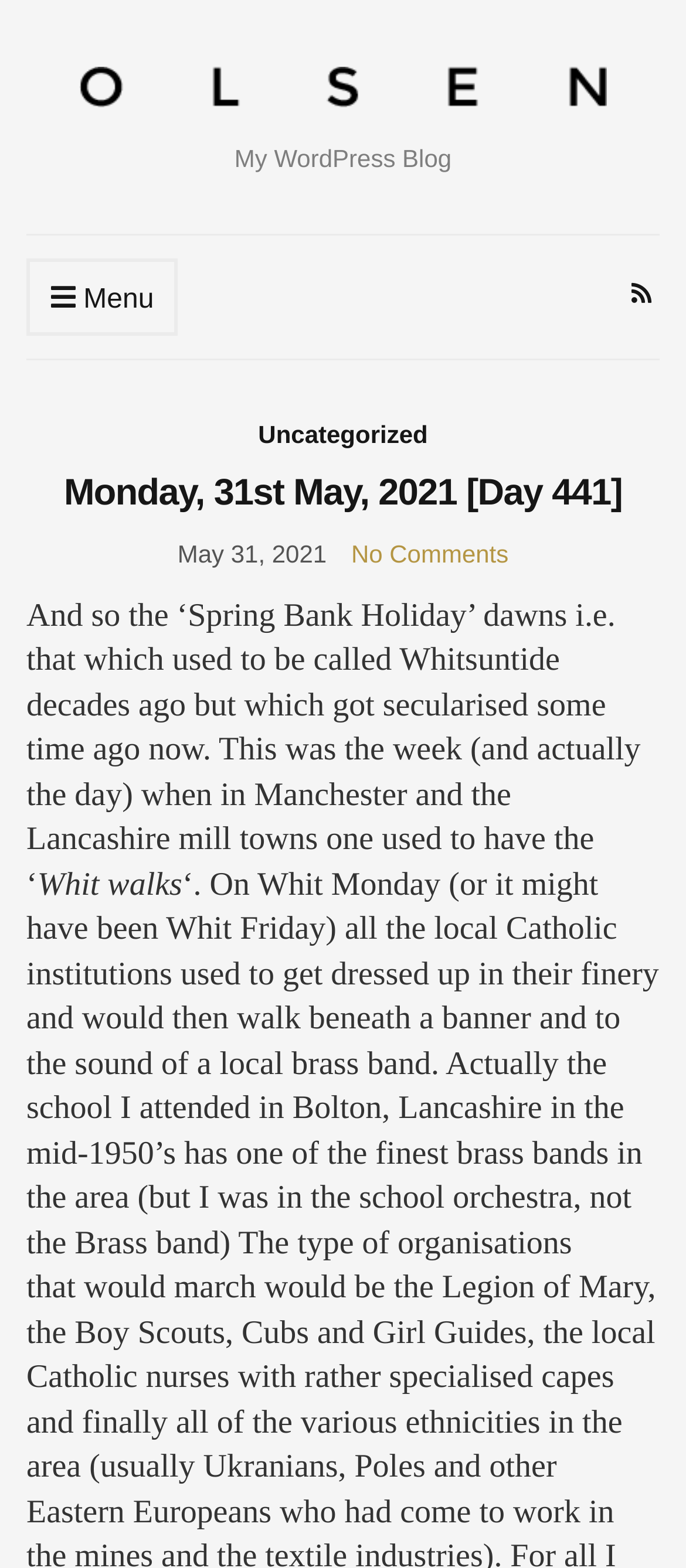Using the description: "No Comments", identify the bounding box of the corresponding UI element in the screenshot.

[0.512, 0.344, 0.741, 0.362]